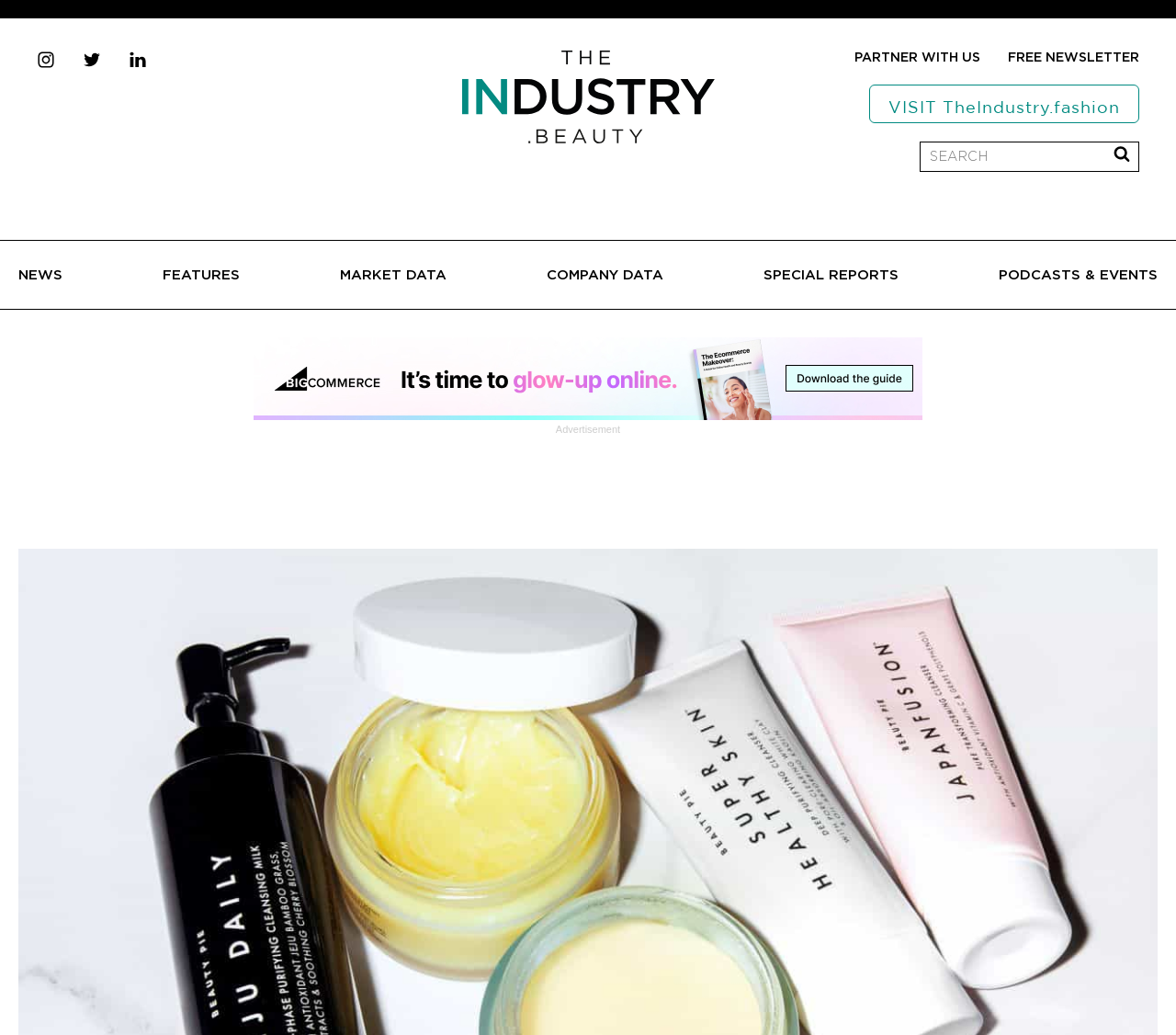Please locate the bounding box coordinates of the element that needs to be clicked to achieve the following instruction: "Read news". The coordinates should be four float numbers between 0 and 1, i.e., [left, top, right, bottom].

[0.016, 0.255, 0.053, 0.28]